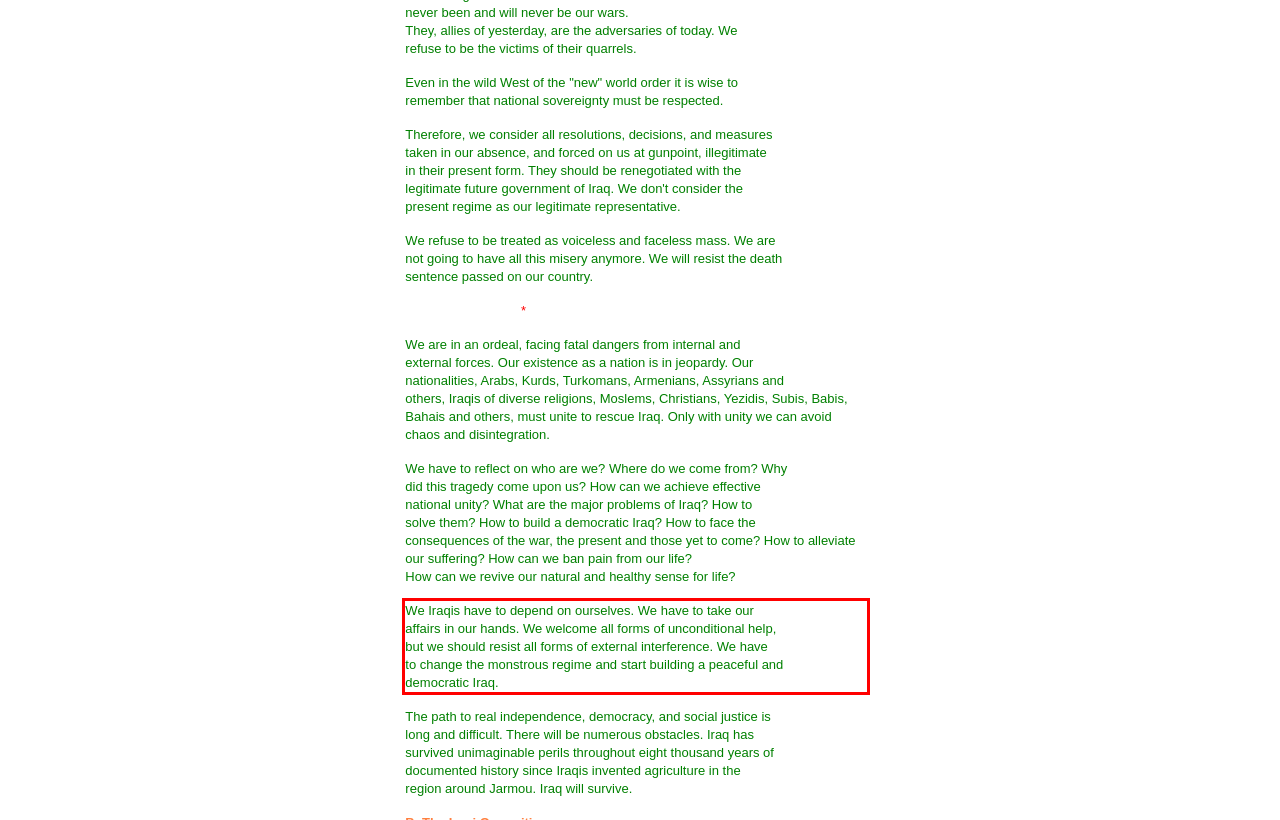Using the webpage screenshot, recognize and capture the text within the red bounding box.

We Iraqis have to depend on ourselves. We have to take our affairs in our hands. We welcome all forms of unconditional help, but we should resist all forms of external interference. We have to change the monstrous regime and start building a peaceful and democratic Iraq.